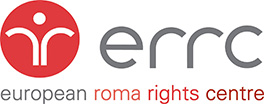Offer a detailed account of the various components present in the image.

The logo of the European Roma Rights Centre (ERRC) is prominently displayed in this image. It features a striking red circle with a stylized figure representing the organization’s focus on advocating for the rights of Romani people in Europe. Below the emblem, the full name of the organization is presented in a modern typeface, emphasizing its commitment to equality and the promotion of human rights. The ERRC plays a crucial role in challenging discrimination and promoting social justice for Roma communities across the continent, making this logo a significant symbol of its mission.